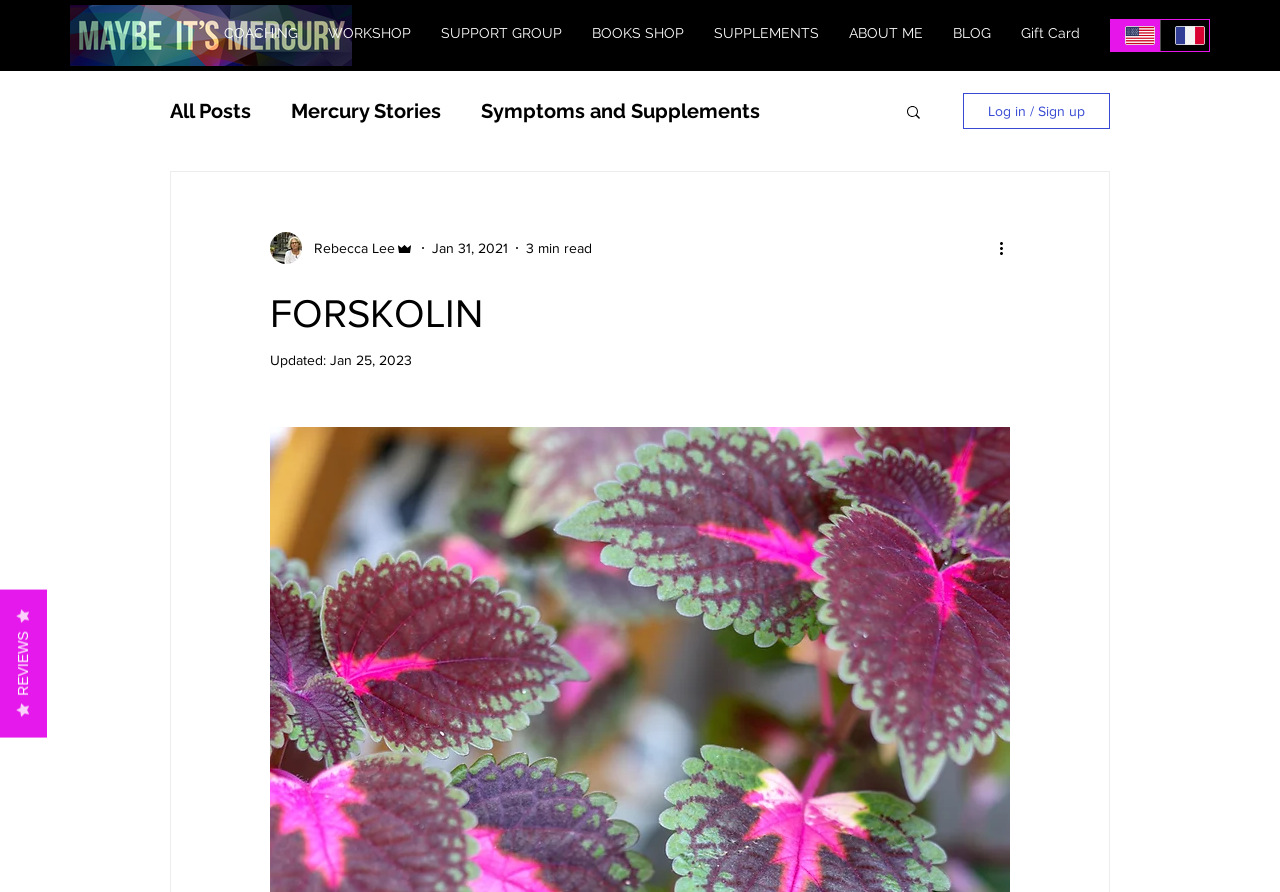What is the website about?
Refer to the image and provide a one-word or short phrase answer.

Forskolin